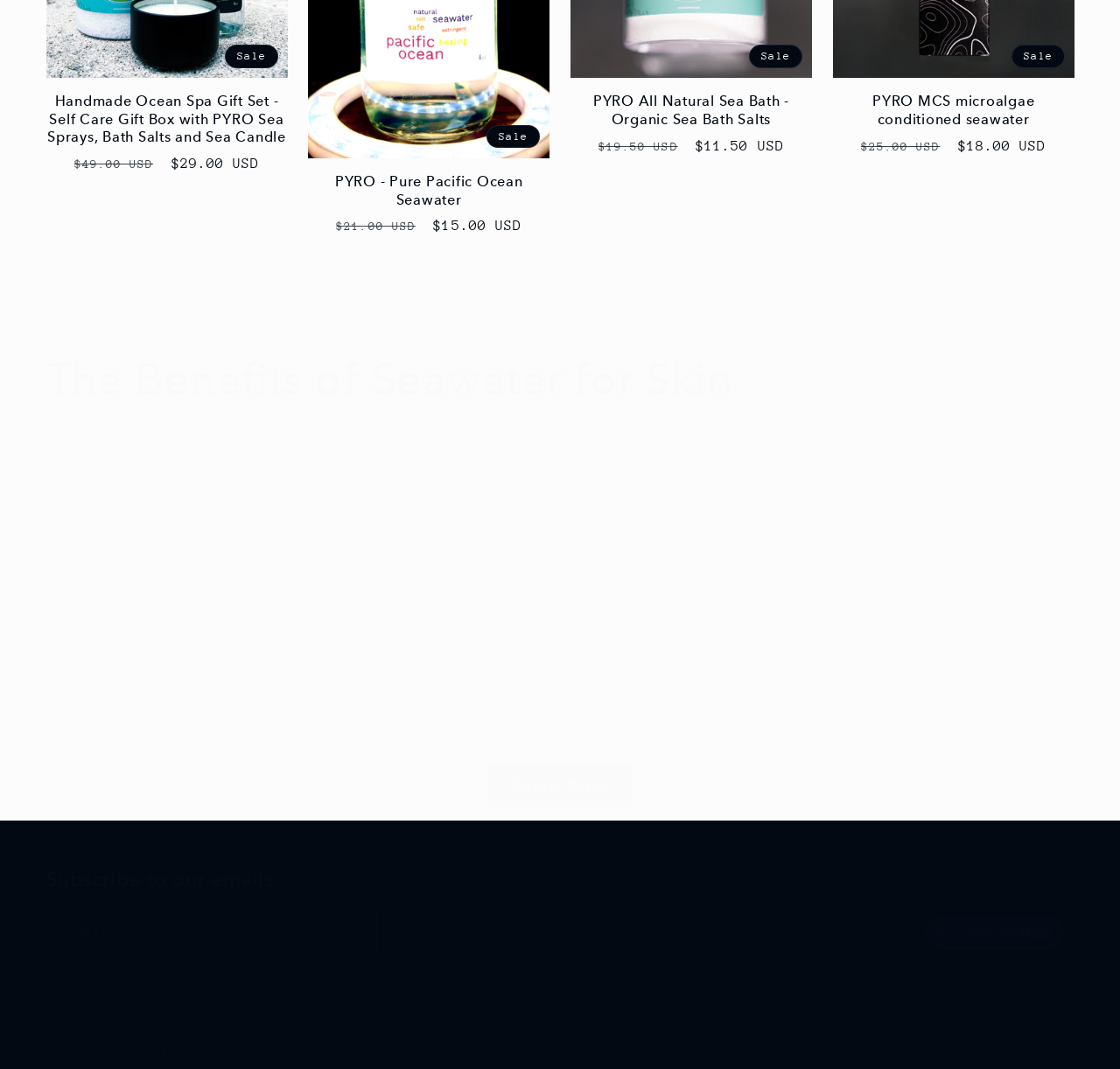Determine the bounding box coordinates of the element's region needed to click to follow the instruction: "Click on the 'Online CV fraud dupes job seekers' link". Provide these coordinates as four float numbers between 0 and 1, formatted as [left, top, right, bottom].

None